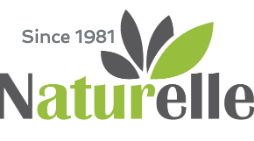Capture every detail in the image and describe it fully.

The image features the logo of "Naturelle," a brand known for its commitment to organic bedding solutions. Prominently displayed is the brand's name, "Naturelle," in a vibrant green color, symbolizing its focus on natural and eco-friendly products. Above the name, the phrase "Since 1981" highlights the long-standing history and reliability of the brand in the organic market. The logo incorporates stylized leaves, representing sustainability and a connection to nature, which aligns with the brand's ethos of providing environmentally conscious products. This logo embodies Naturelle's dedication to quality and organic living.